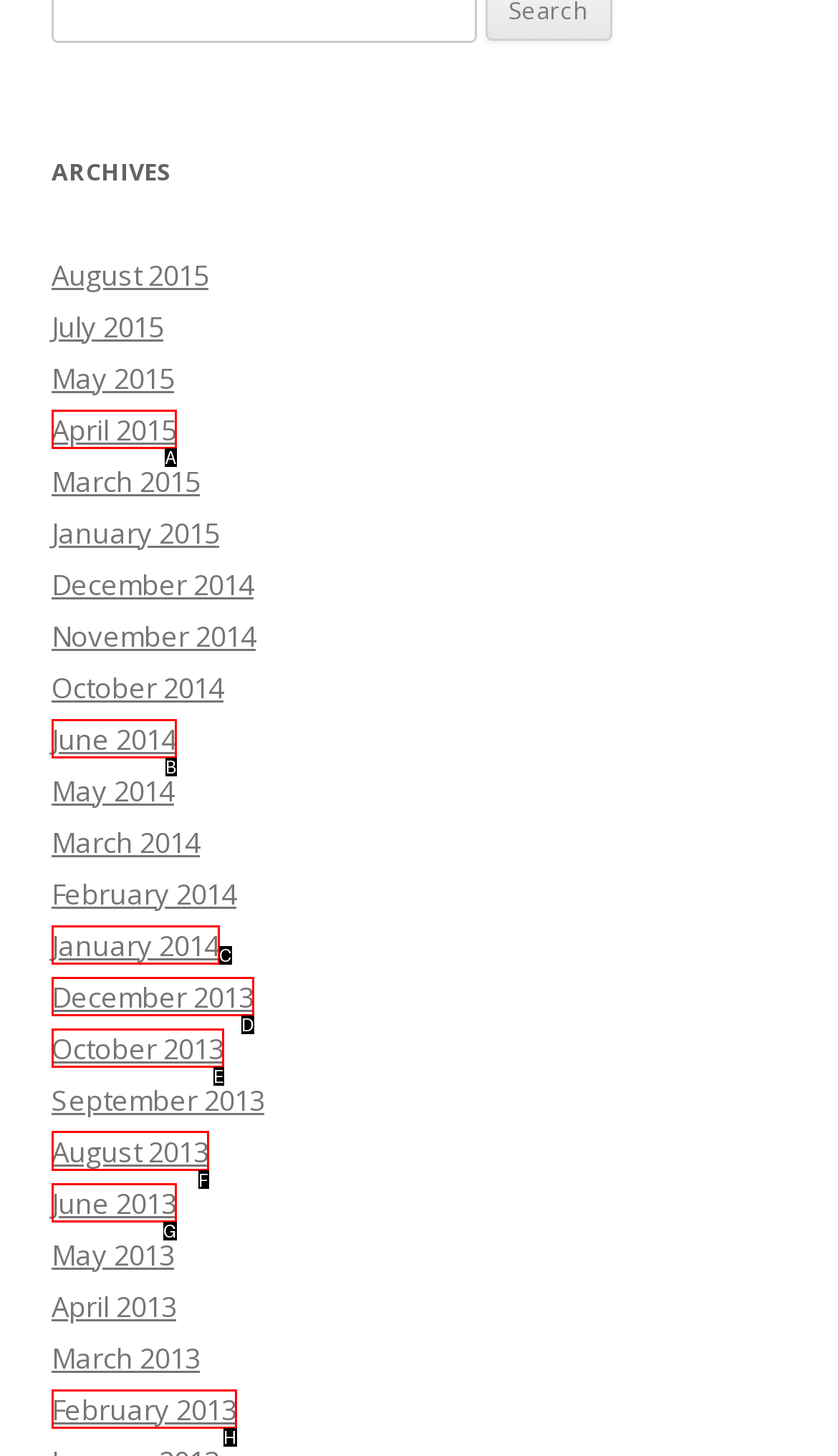Which letter corresponds to the correct option to complete the task: view archives for August 2013?
Answer with the letter of the chosen UI element.

F